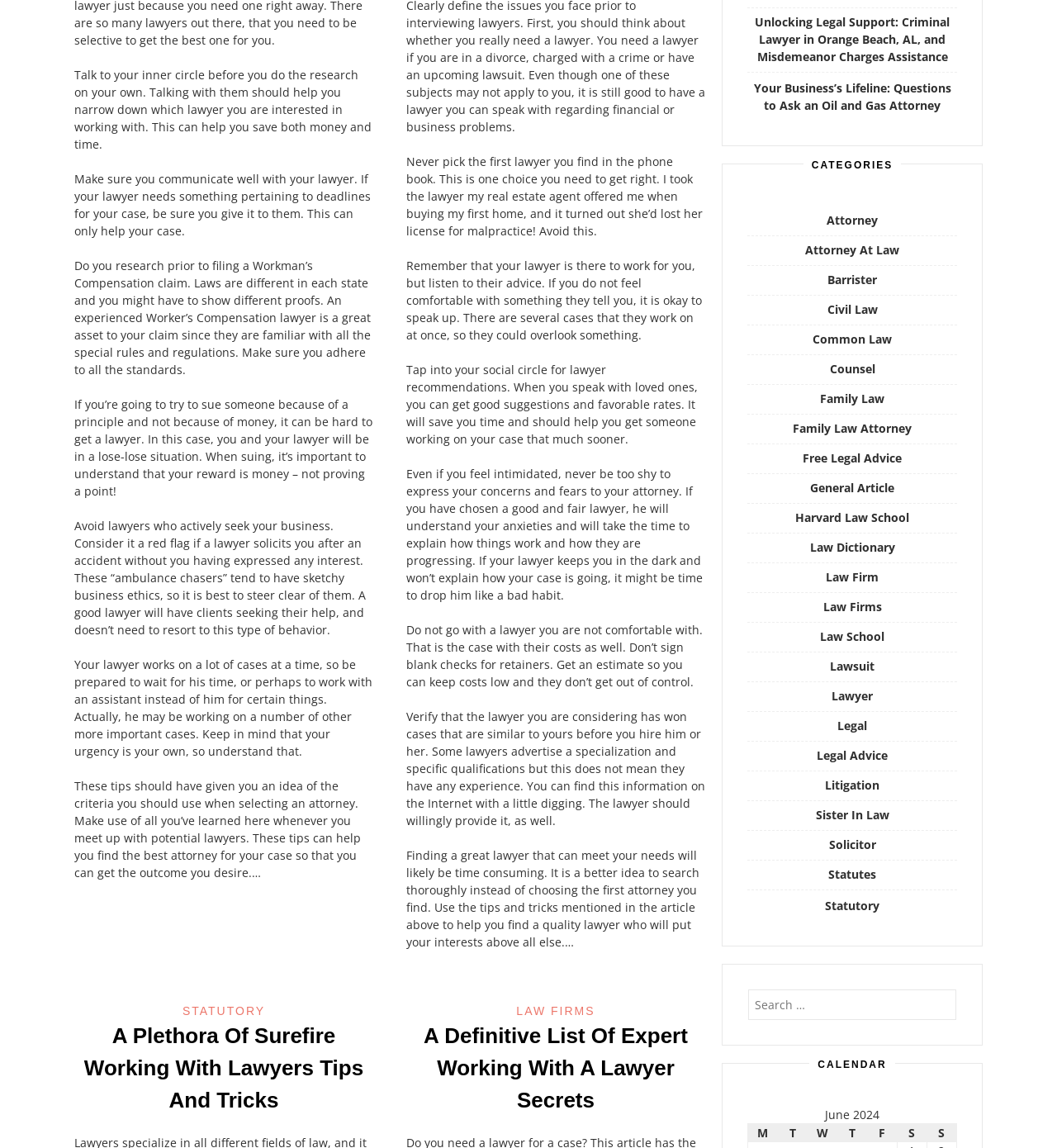Specify the bounding box coordinates of the element's region that should be clicked to achieve the following instruction: "Click on 'STATUTORY' link". The bounding box coordinates consist of four float numbers between 0 and 1, in the format [left, top, right, bottom].

[0.173, 0.875, 0.251, 0.886]